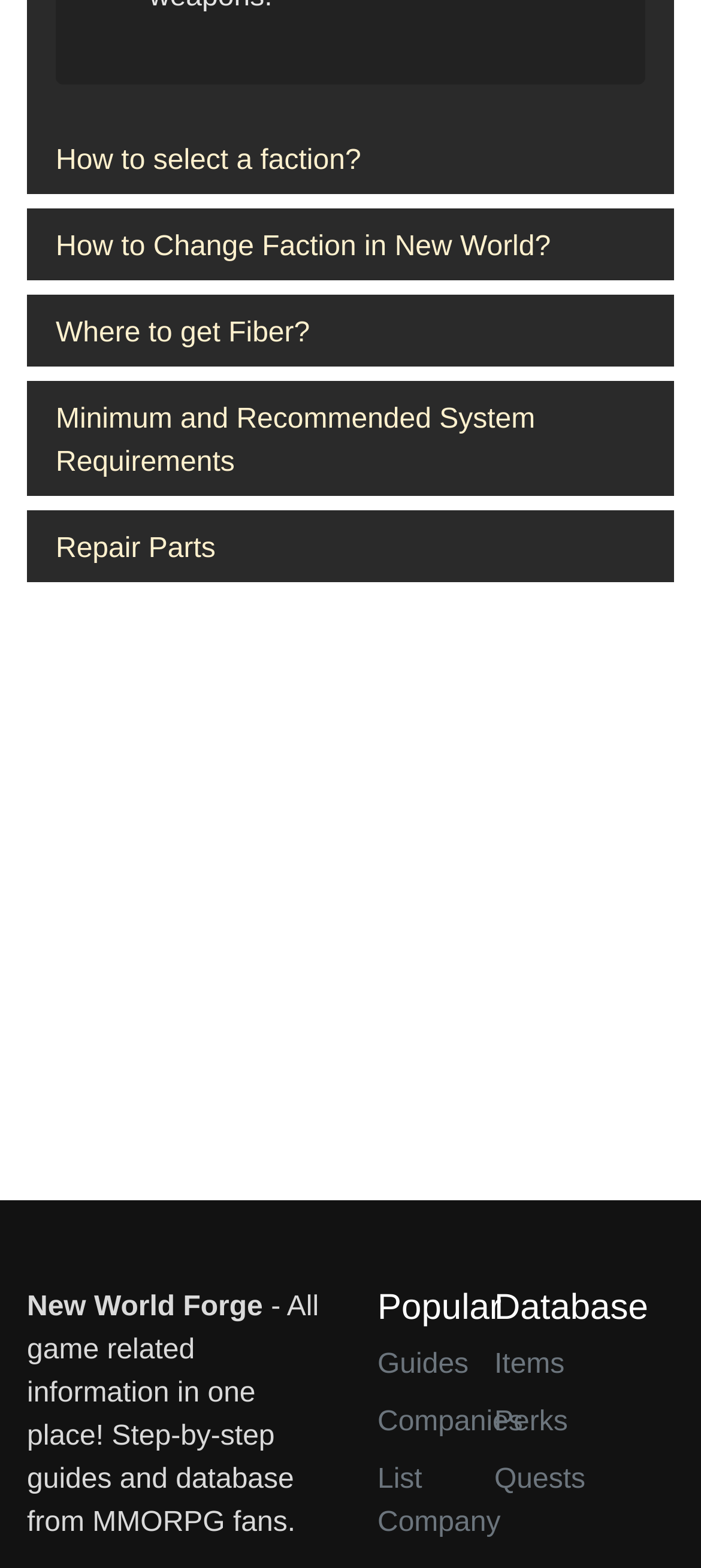Predict the bounding box coordinates for the UI element described as: "Advertise With Us". The coordinates should be four float numbers between 0 and 1, presented as [left, top, right, bottom].

None